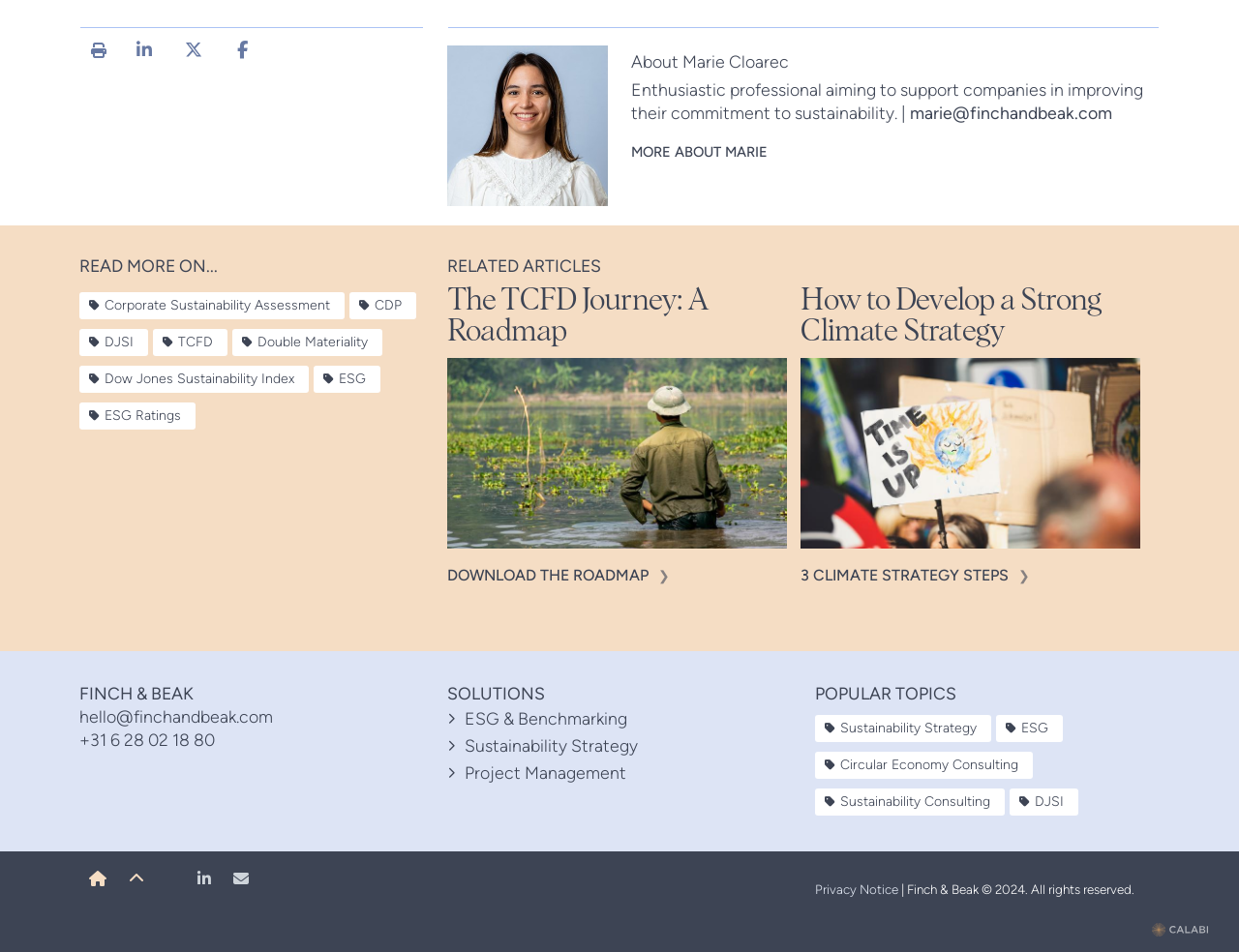Please specify the bounding box coordinates of the element that should be clicked to execute the given instruction: 'Download the TCFD roadmap'. Ensure the coordinates are four float numbers between 0 and 1, expressed as [left, top, right, bottom].

[0.361, 0.594, 0.545, 0.614]